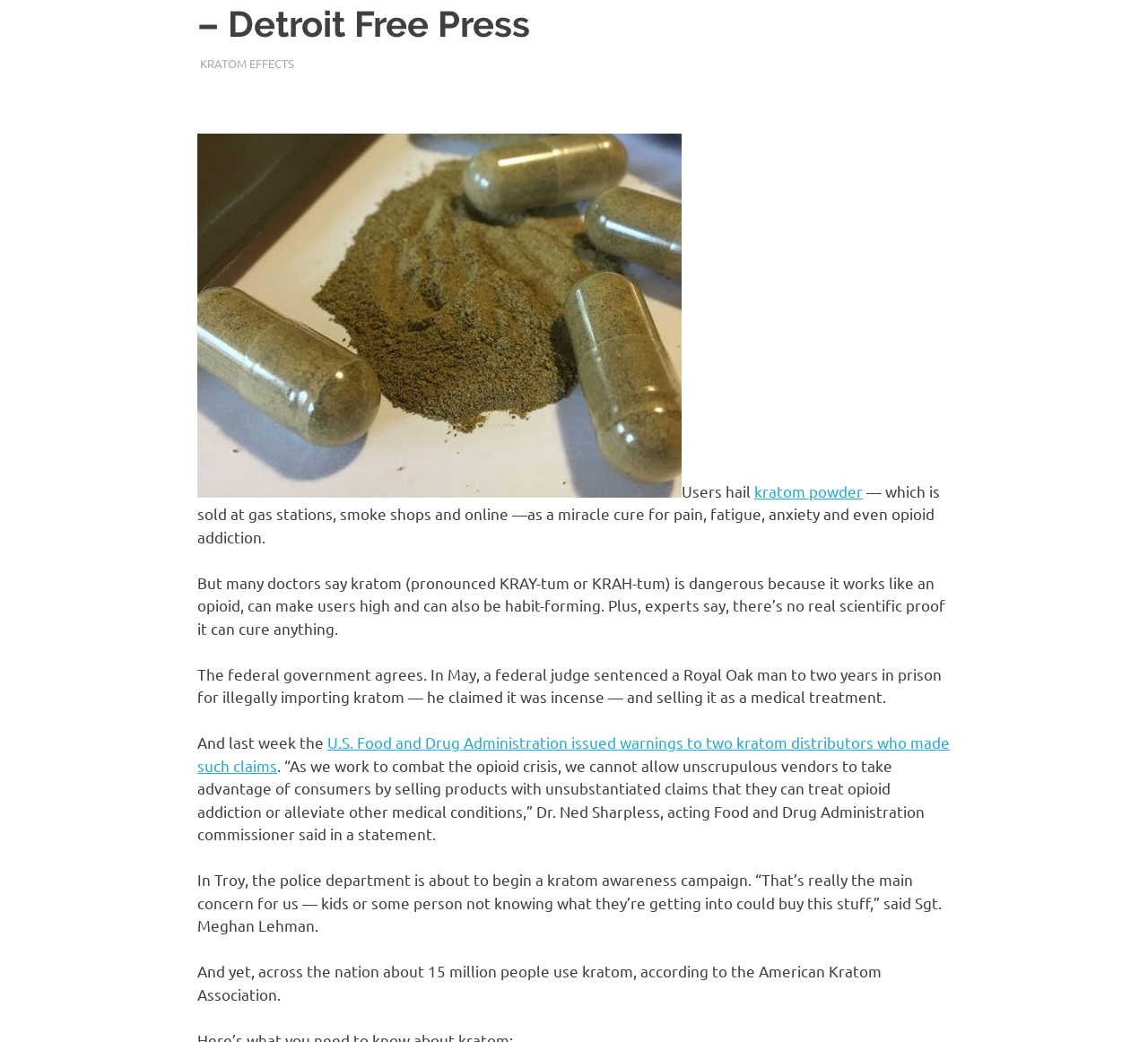Bounding box coordinates are specified in the format (top-left x, top-left y, bottom-right x, bottom-right y). All values are floating point numbers bounded between 0 and 1. Please provide the bounding box coordinate of the region this sentence describes: kratom powder

[0.657, 0.462, 0.752, 0.48]